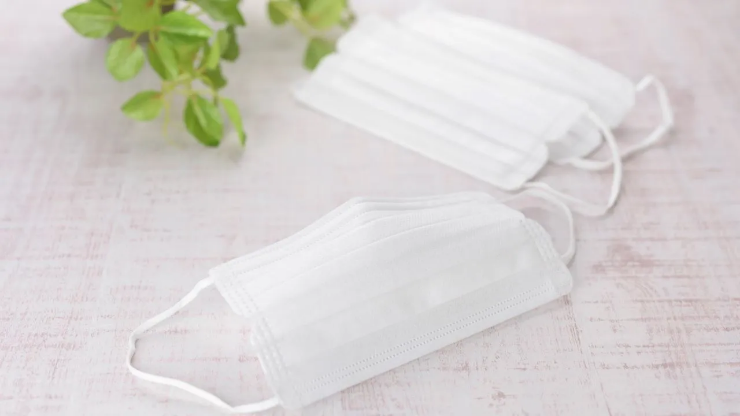Give an elaborate caption for the image.

The image showcases a collection of white, disposable face masks arranged neatly on a light wooden surface. In the background, a small green plant adds a touch of freshness, contrasting with the surgical masks. These masks illustrate the common yet essential item used for protection, especially in light of heightened health concerns. The setting emphasizes both hygiene and style, reflecting the dual role of face masks in everyday life—serving as a barrier against pathogens while also being a fashion statement amid the ongoing discourse on skin health and irritation related to prolonged use. This visual aligns with the article discussing acne and skin irritation caused by wearing masks, highlighting their prevalence and the importance of skincare in related contexts.